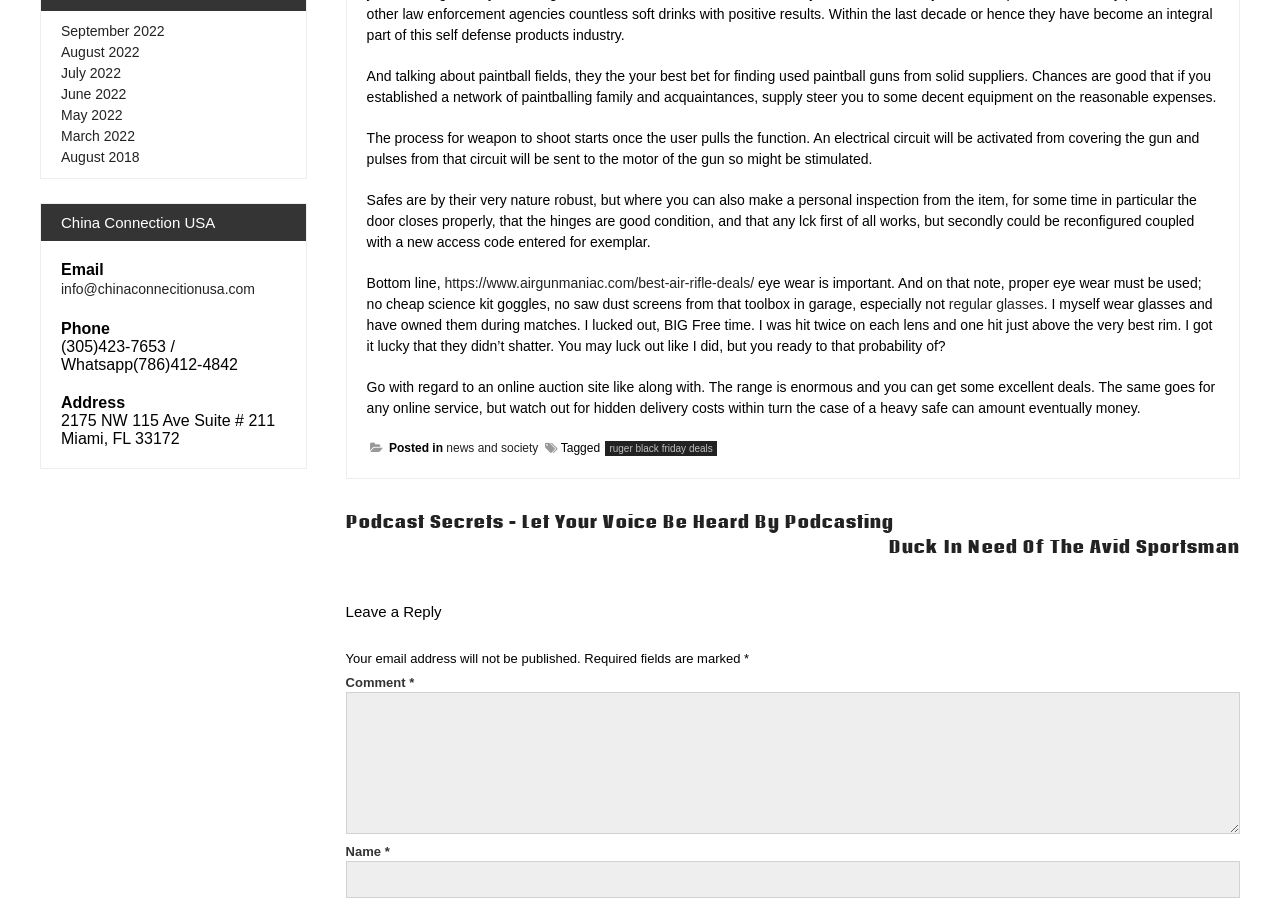Please provide the bounding box coordinates in the format (top-left x, top-left y, bottom-right x, bottom-right y). Remember, all values are floating point numbers between 0 and 1. What is the bounding box coordinate of the region described as: news and society

[0.349, 0.484, 0.421, 0.499]